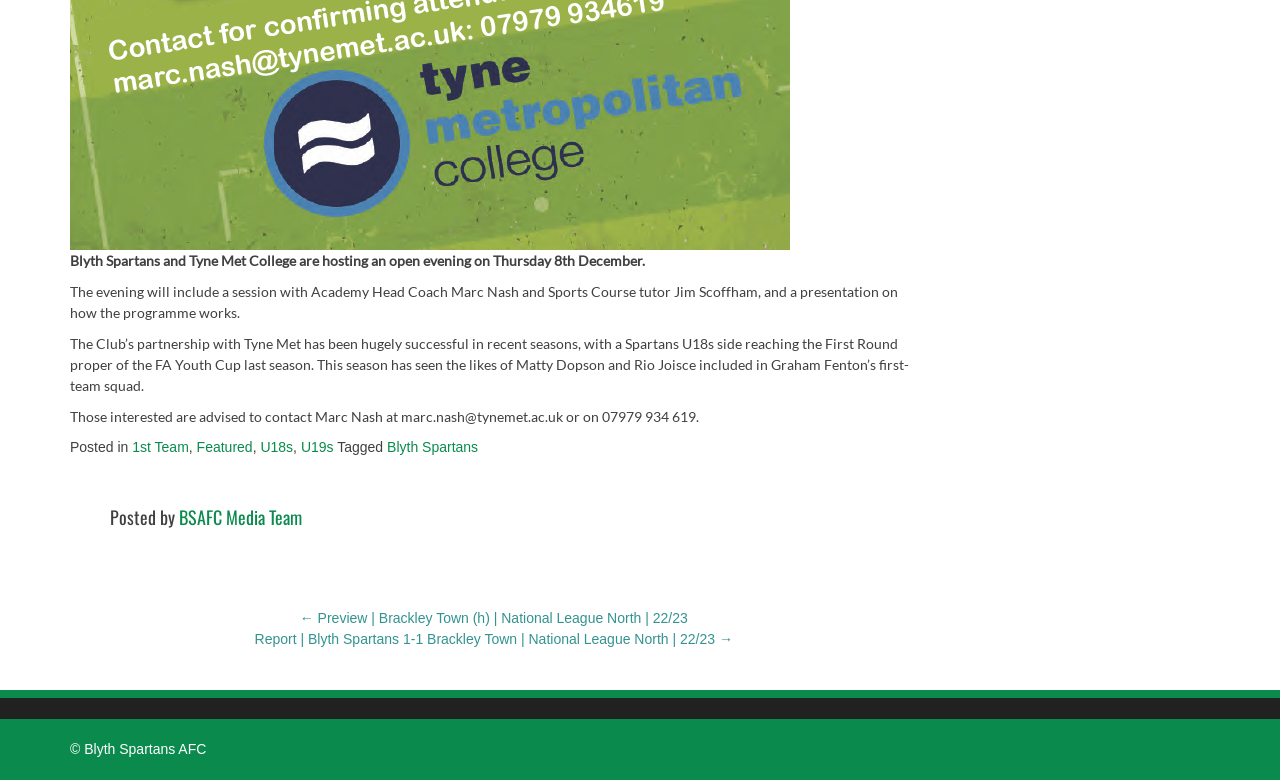Specify the bounding box coordinates of the element's region that should be clicked to achieve the following instruction: "Contact Marc Nash for more information". The bounding box coordinates consist of four float numbers between 0 and 1, in the format [left, top, right, bottom].

[0.055, 0.523, 0.546, 0.545]